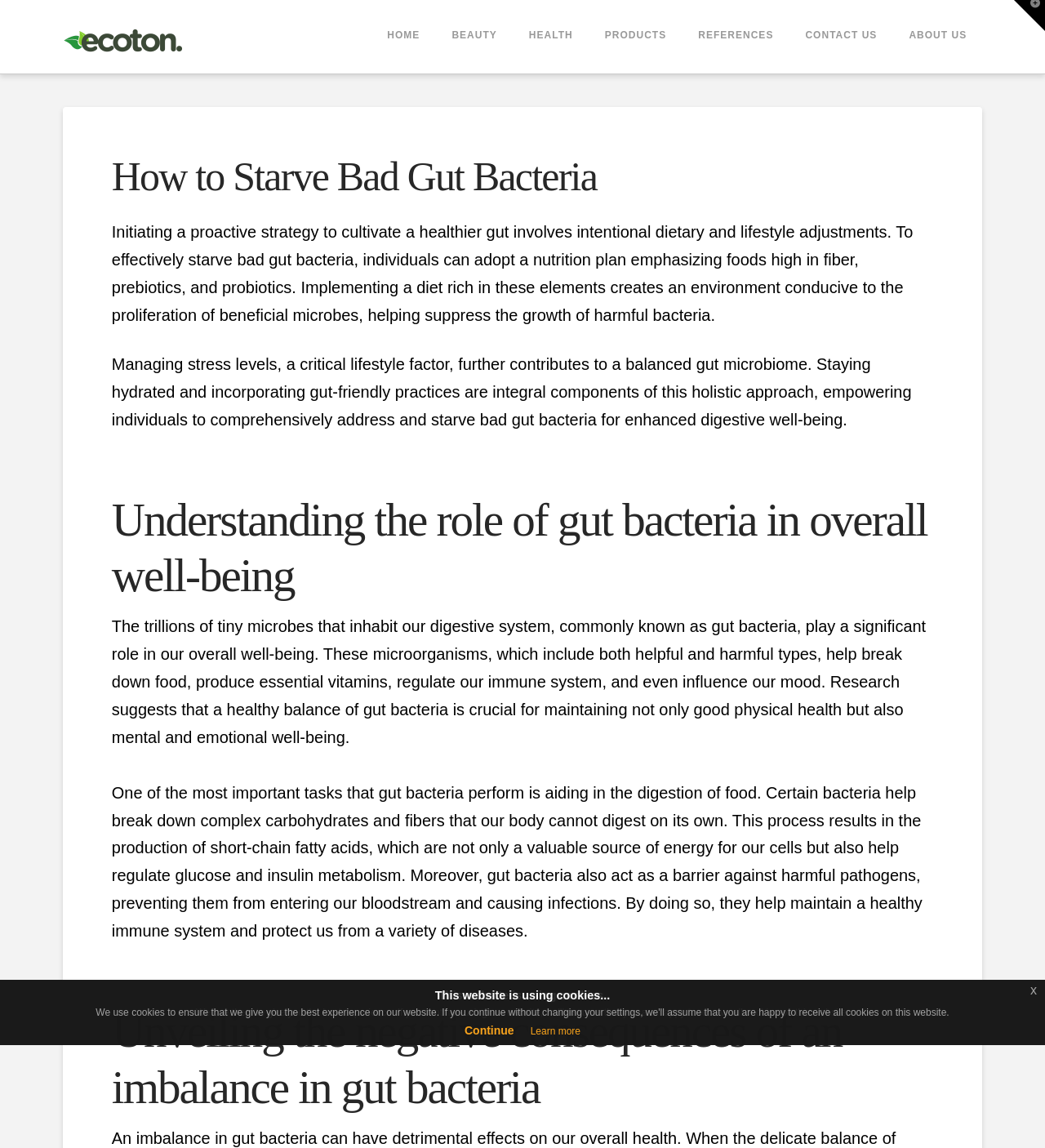Indicate the bounding box coordinates of the element that needs to be clicked to satisfy the following instruction: "Click the HOME link". The coordinates should be four float numbers between 0 and 1, i.e., [left, top, right, bottom].

[0.355, 0.0, 0.417, 0.064]